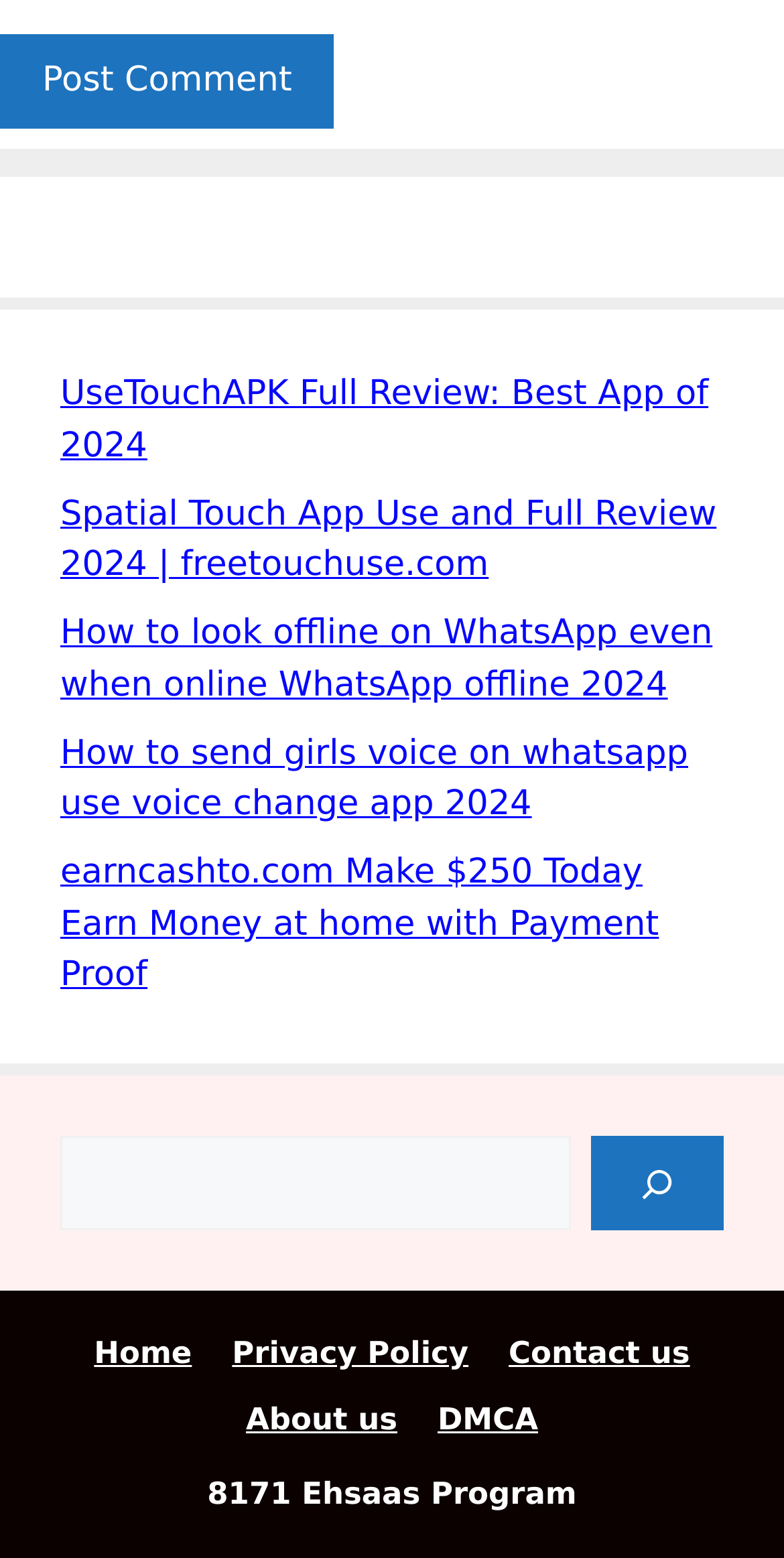What is the text on the top-right button?
Please provide a full and detailed response to the question.

The top-right button has the text 'Post Comment' which suggests that users can post their comments on the webpage.